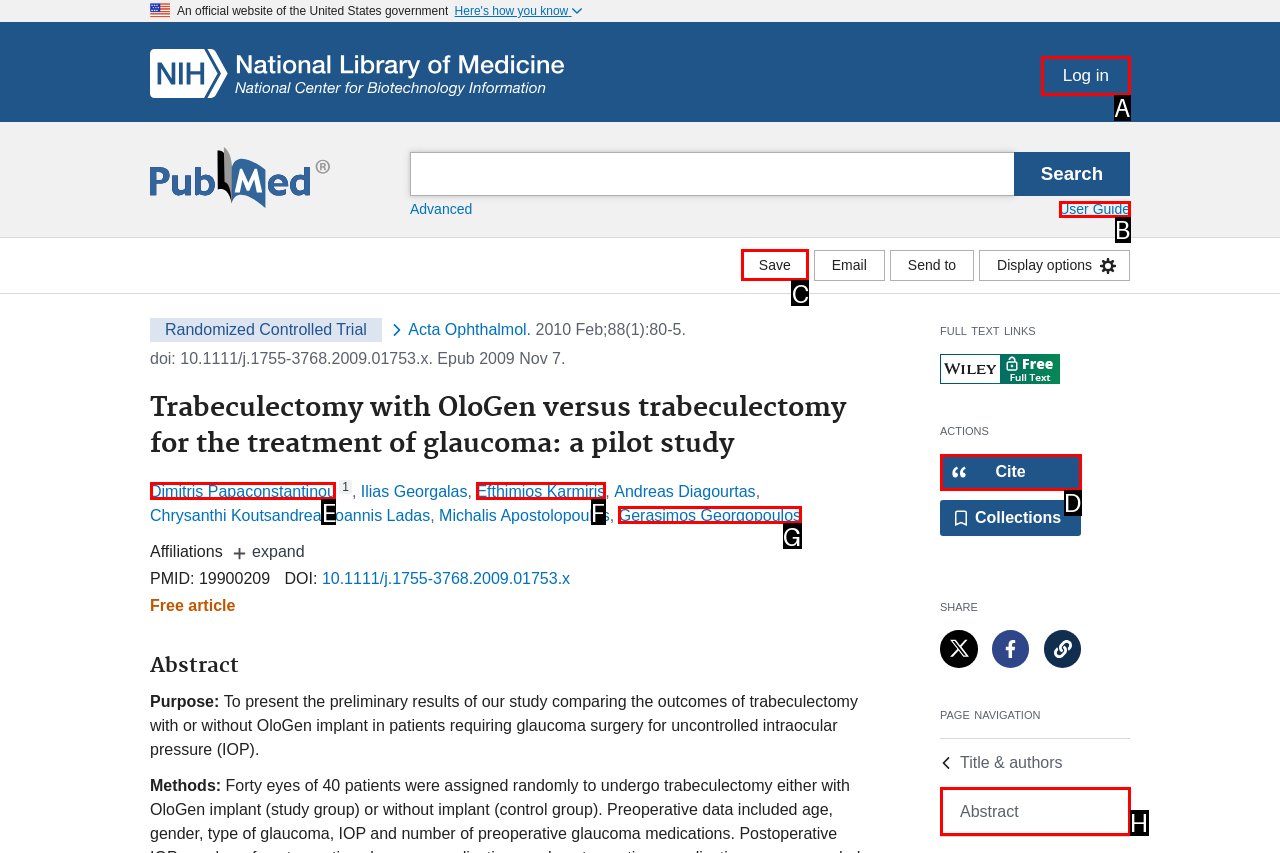Select the HTML element that needs to be clicked to perform the task: Save the article. Reply with the letter of the chosen option.

C